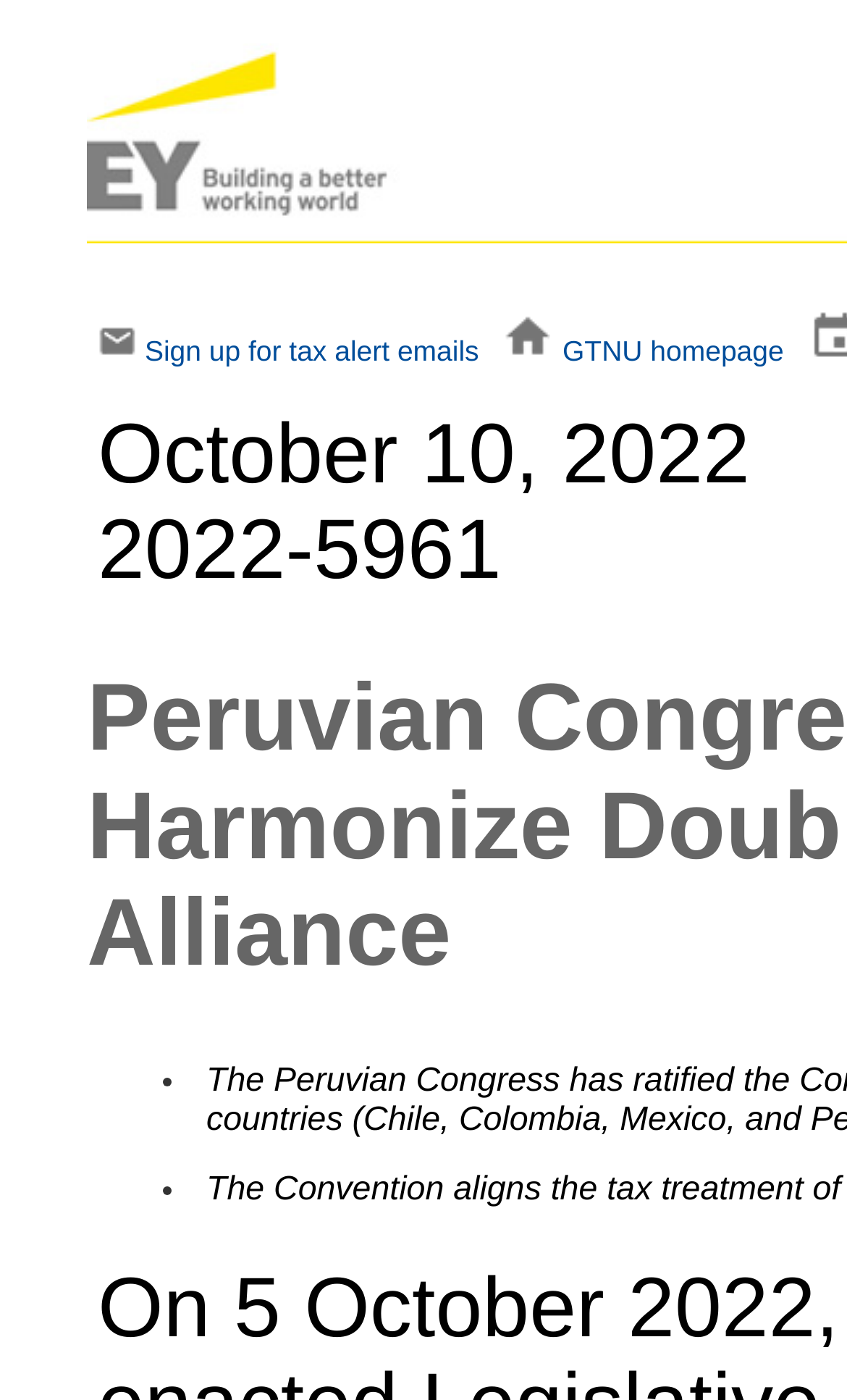Determine the bounding box for the HTML element described here: "GTNU homepage". The coordinates should be given as [left, top, right, bottom] with each number being a float between 0 and 1.

[0.664, 0.239, 0.925, 0.262]